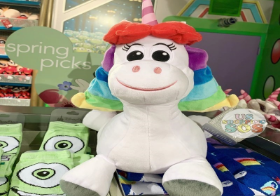Please answer the following question using a single word or phrase: 
What is the color of the unicorn's hair?

Bright red